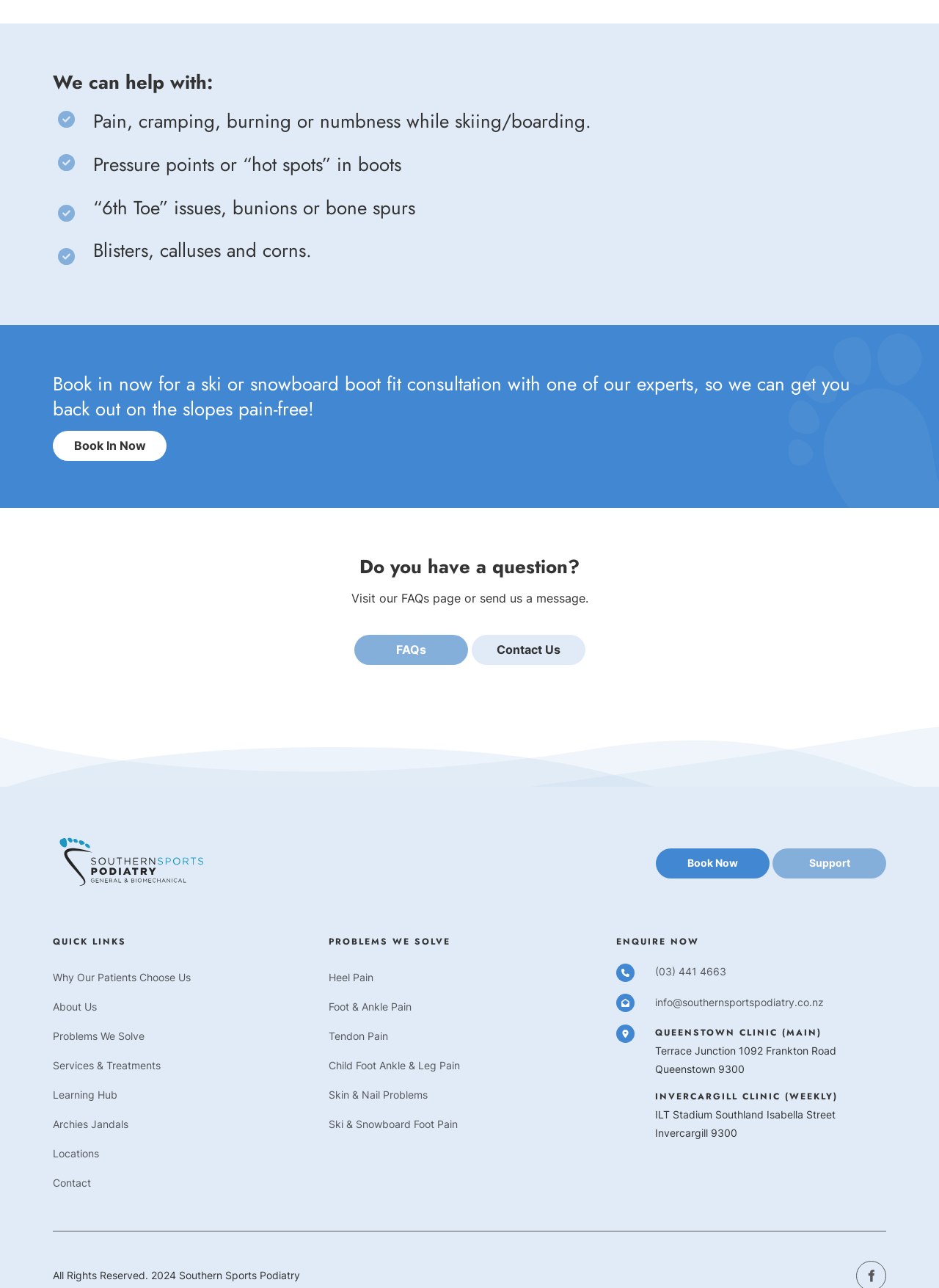Using the provided element description, identify the bounding box coordinates as (top-left x, top-left y, bottom-right x, bottom-right y). Ensure all values are between 0 and 1. Description: Book in now

[0.056, 0.335, 0.177, 0.358]